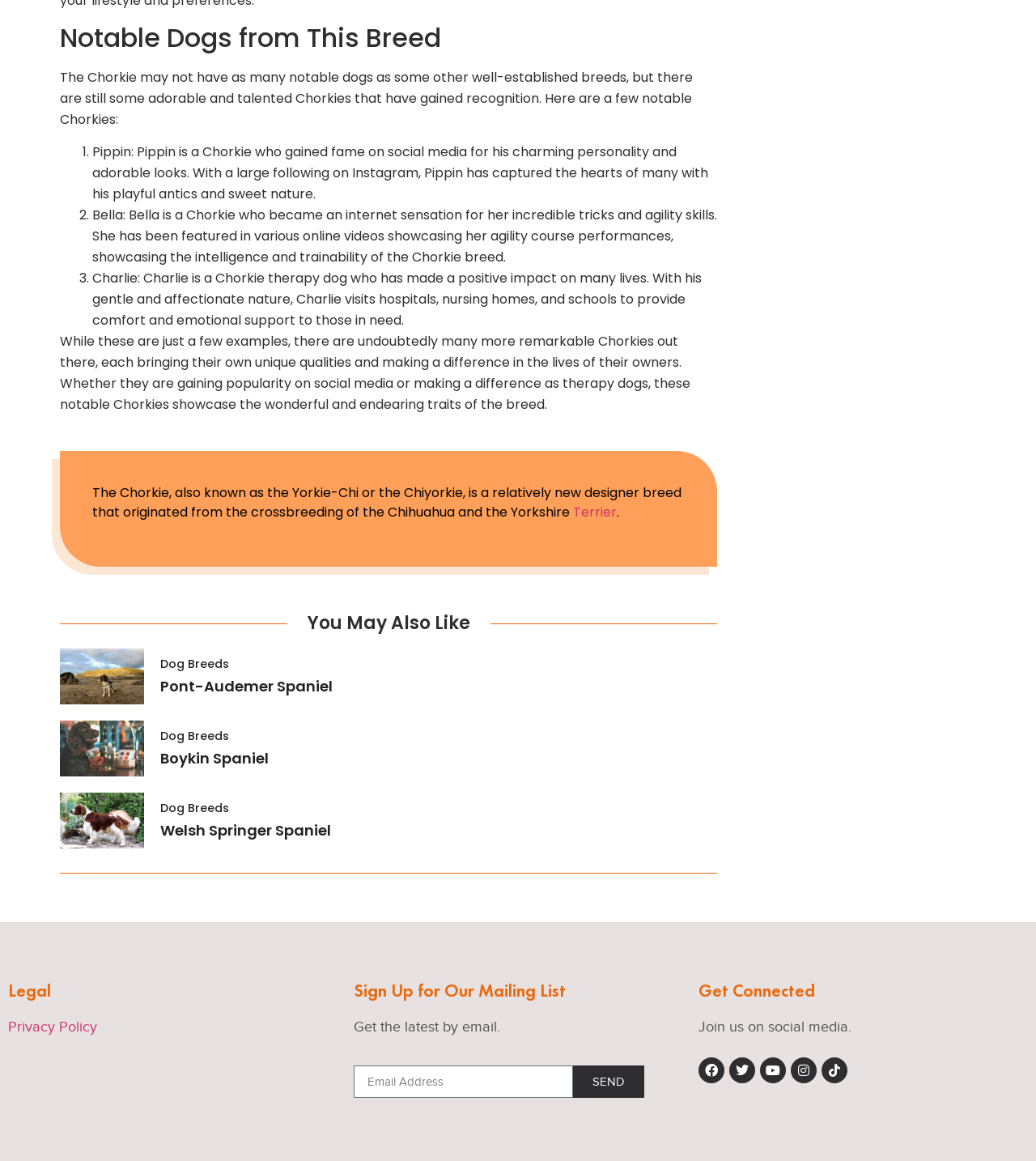Using the elements shown in the image, answer the question comprehensively: What is Pippin known for?

According to the text, Pippin is a Chorkie who gained fame on social media for his charming personality and adorable looks, as mentioned in the sentence 'Pippin is a Chorkie who gained fame on social media for his charming personality and adorable looks'.